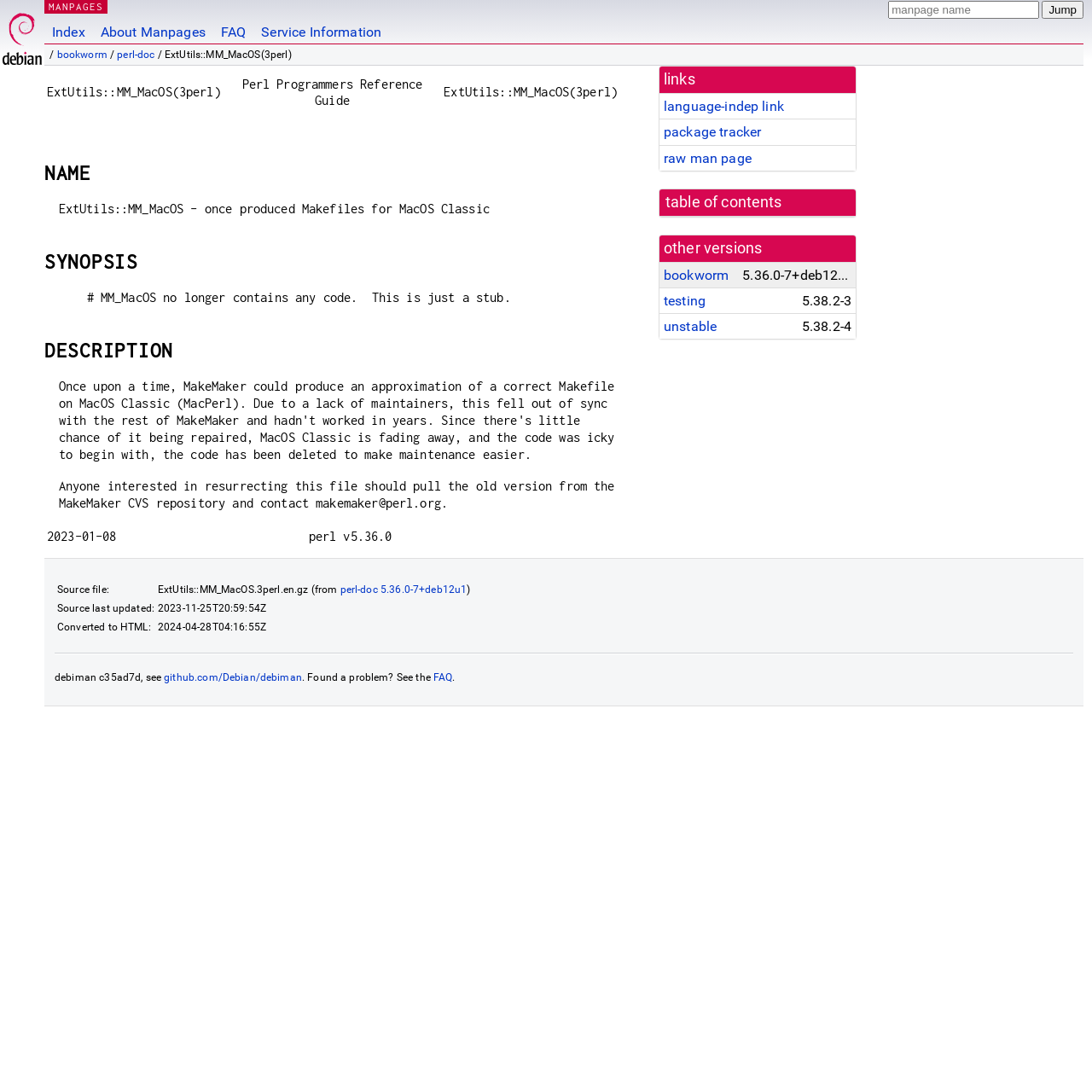Illustrate the webpage's structure and main components comprehensively.

This webpage is about the documentation of ExtUtils::MM_MacOS, a Perl module. At the top, there is a Debian logo and a link to Debian, followed by a manpage name input field and a "Jump" button. Below that, there are several links to related pages, including "Index", "About Manpages", "FAQ", and "Service Information".

On the left side, there is a navigation menu with links to different sections of the documentation, including "links", "other versions", and a table of contents. The main content area is divided into several sections, including "NAME", "SYNOPSIS", "DESCRIPTION", and others. Each section has a heading and a block of text describing the module.

There are also two tables, one showing the source file information and the other showing the update history of the documentation. The source file table has links to the source file and the package version. The update history table shows the dates of last update and conversion to HTML.

At the bottom of the page, there is a separator line, followed by a text block with links to debiman and GitHub, and a FAQ link.